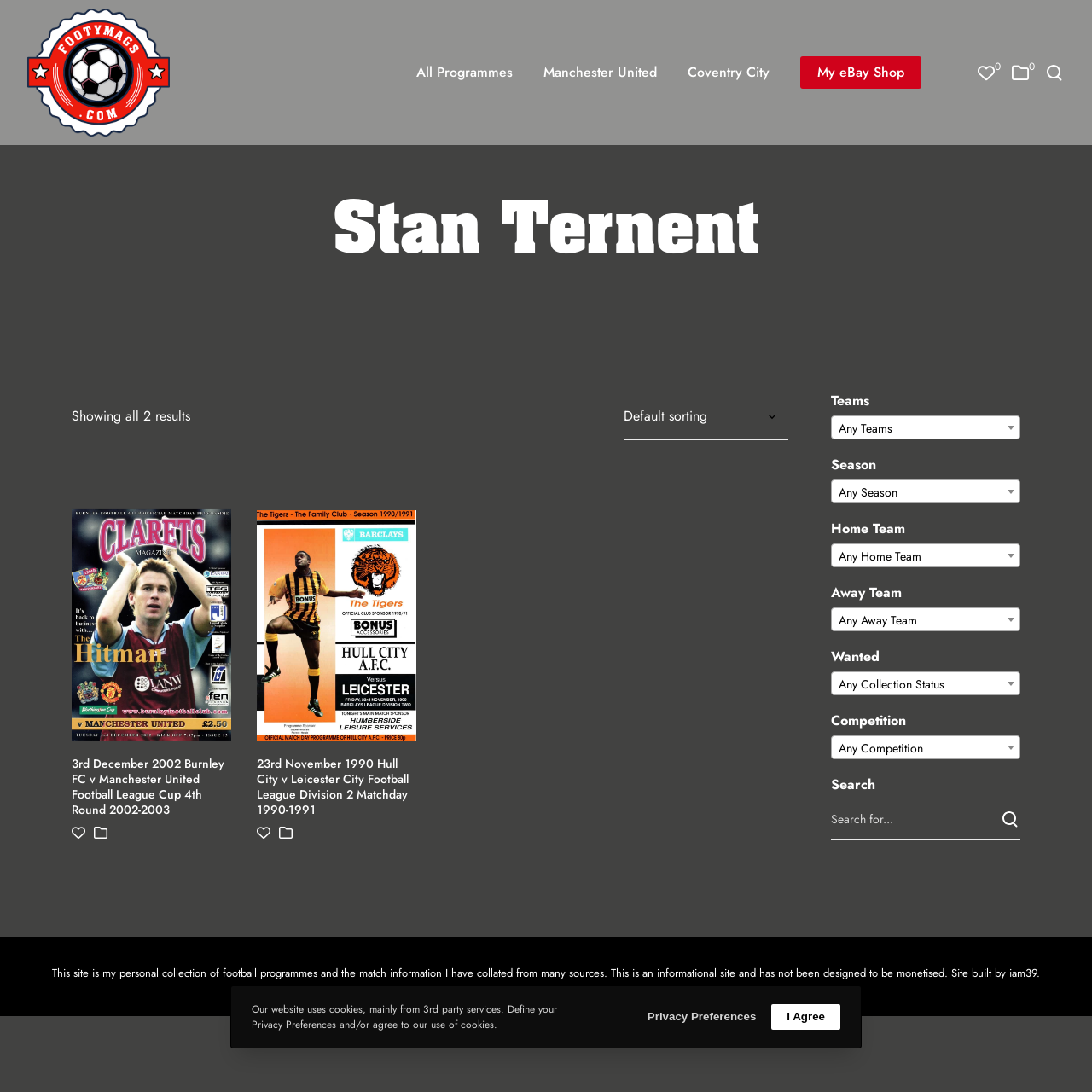Please provide the bounding box coordinates for the UI element as described: "0". The coordinates must be four floats between 0 and 1, represented as [left, top, right, bottom].

[0.925, 0.057, 0.944, 0.076]